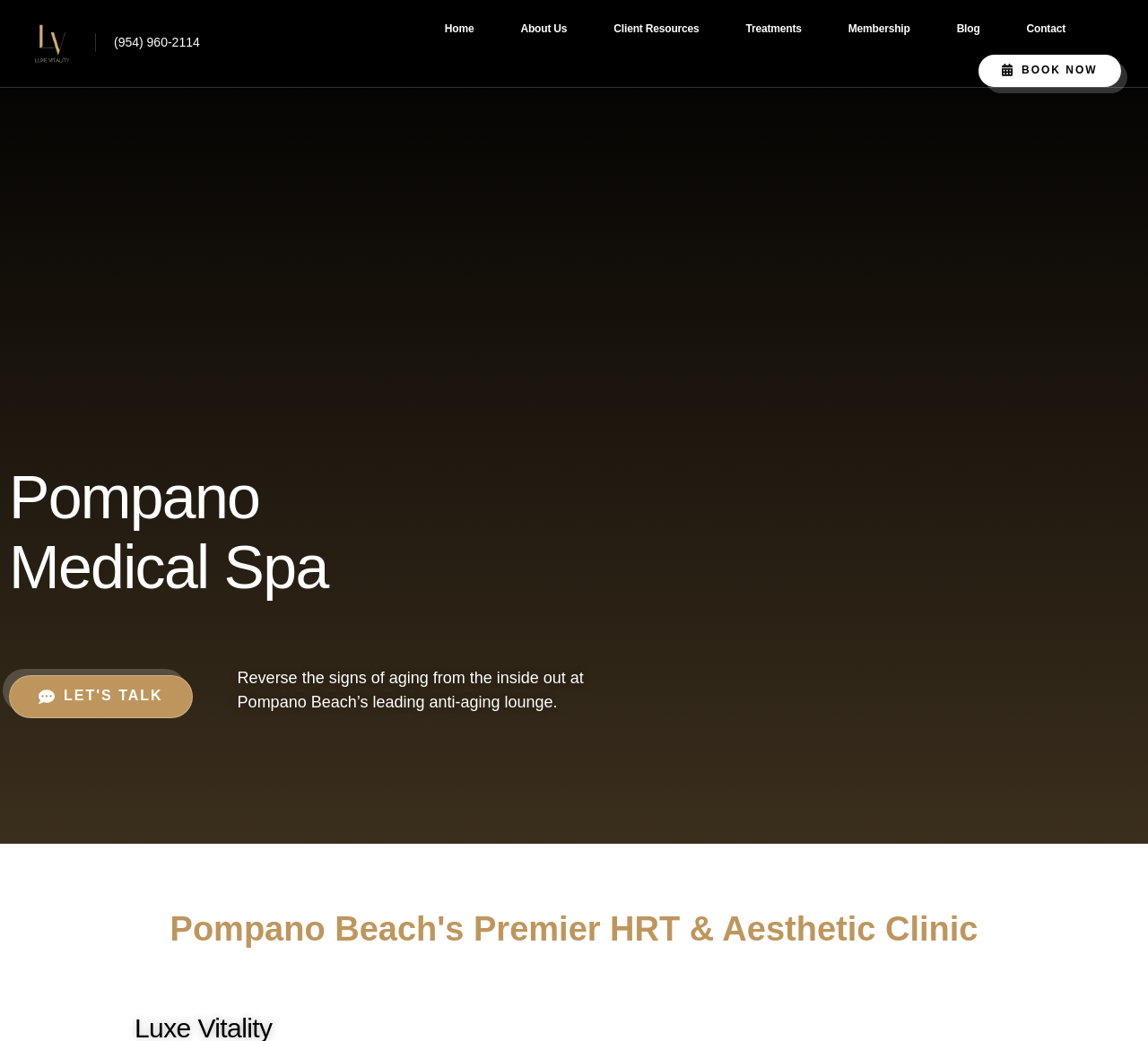Show me the bounding box coordinates of the clickable region to achieve the task as per the instruction: "Learn about treatments".

[0.65, 0.0, 0.698, 0.053]